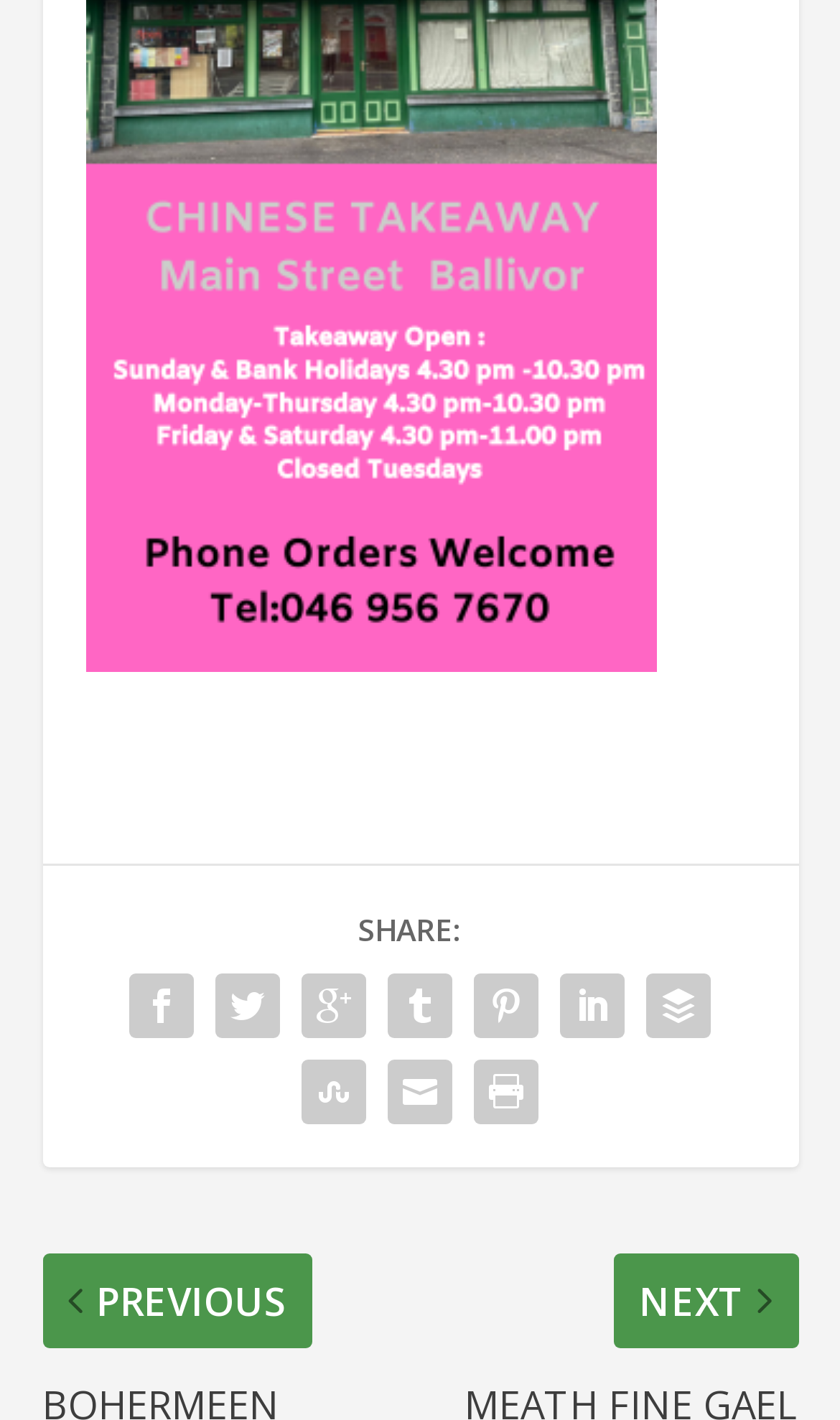How many social media icons are there?
Use the image to answer the question with a single word or phrase.

9